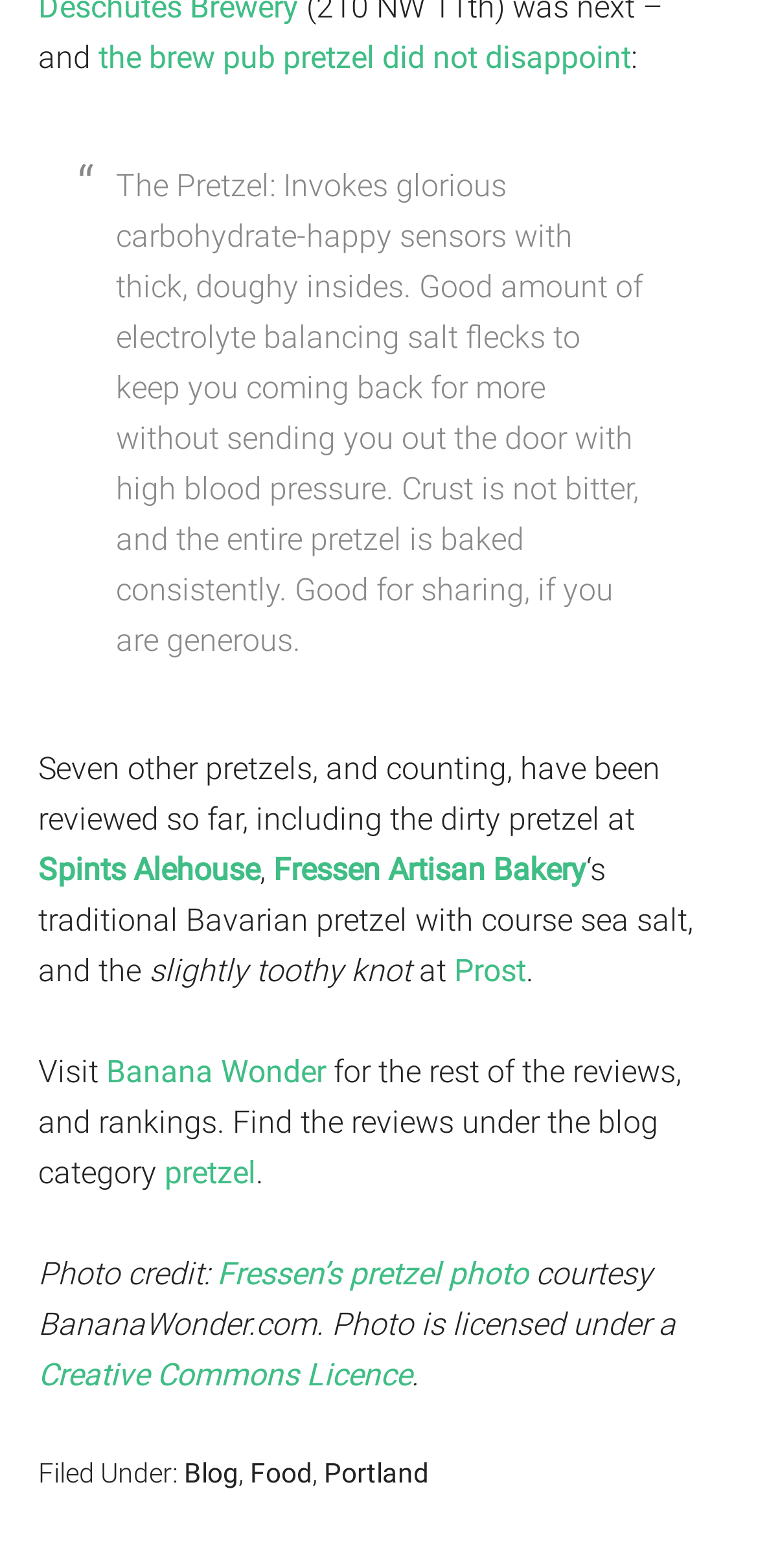What is the name of the bakery with a traditional Bavarian pretzel?
Your answer should be a single word or phrase derived from the screenshot.

Fressen Artisan Bakery